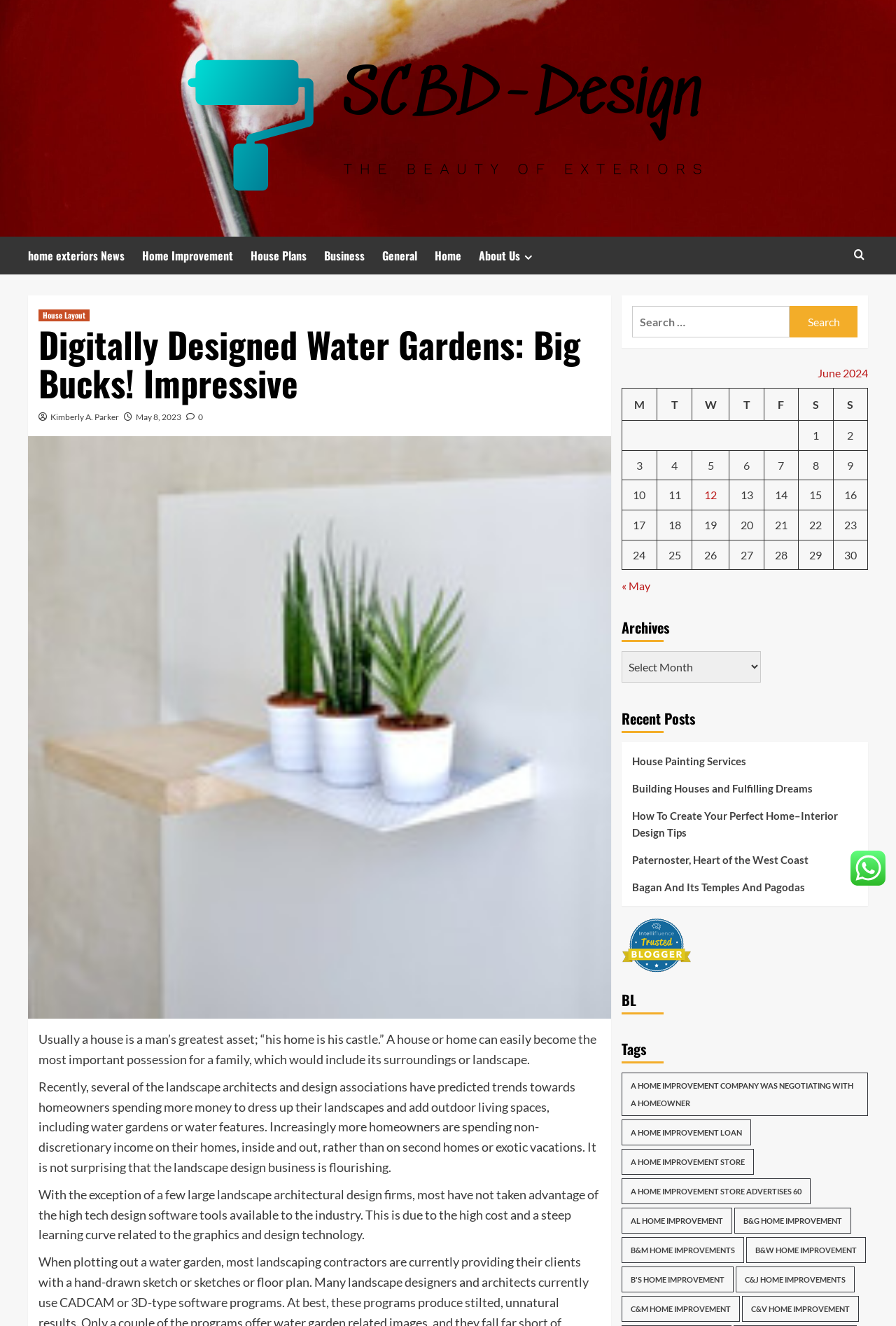Answer the following inquiry with a single word or phrase:
What is the date range of the posts listed?

June 2024